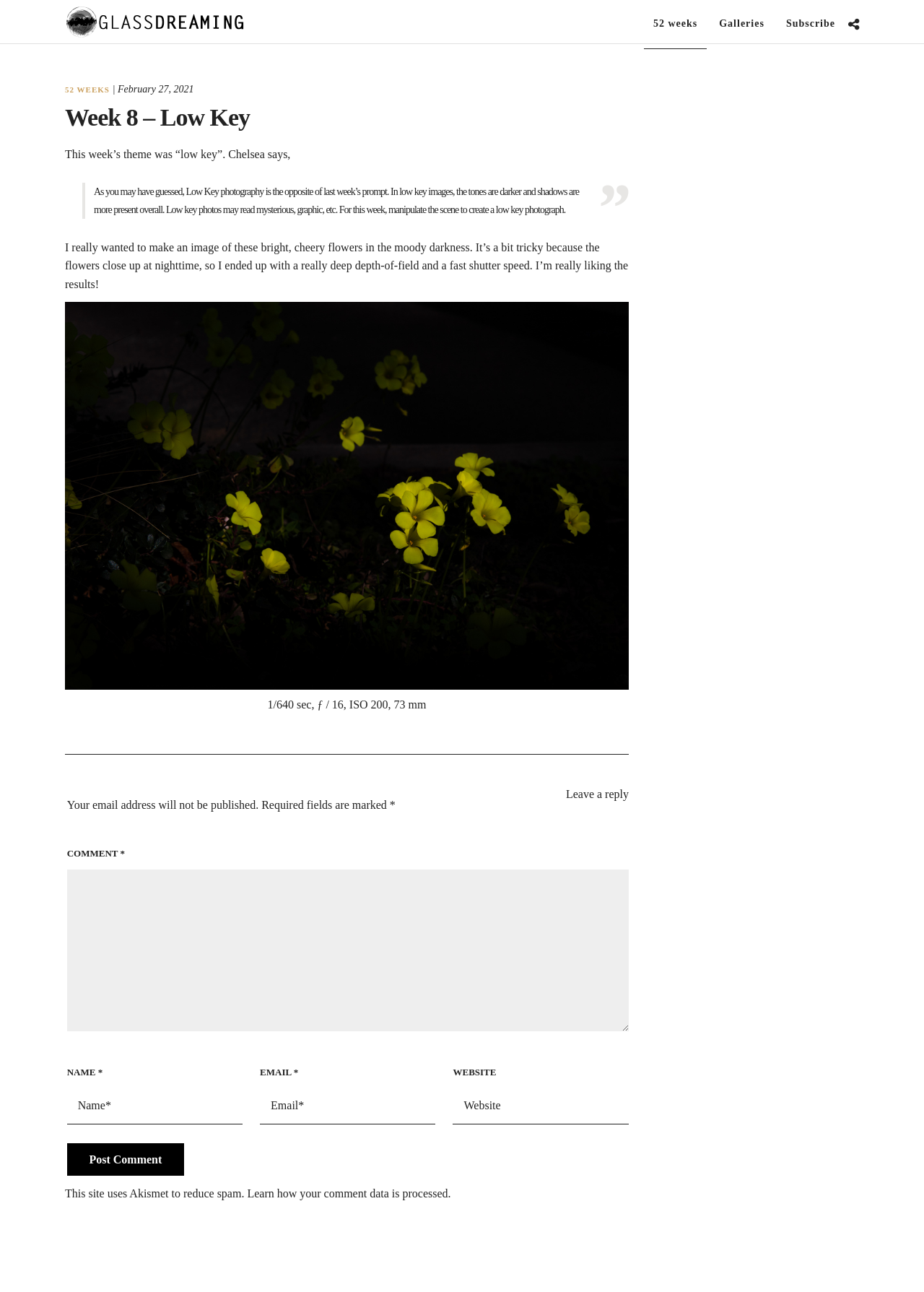Determine the bounding box coordinates of the clickable region to execute the instruction: "Learn how your comment data is processed". The coordinates should be four float numbers between 0 and 1, denoted as [left, top, right, bottom].

[0.268, 0.919, 0.485, 0.928]